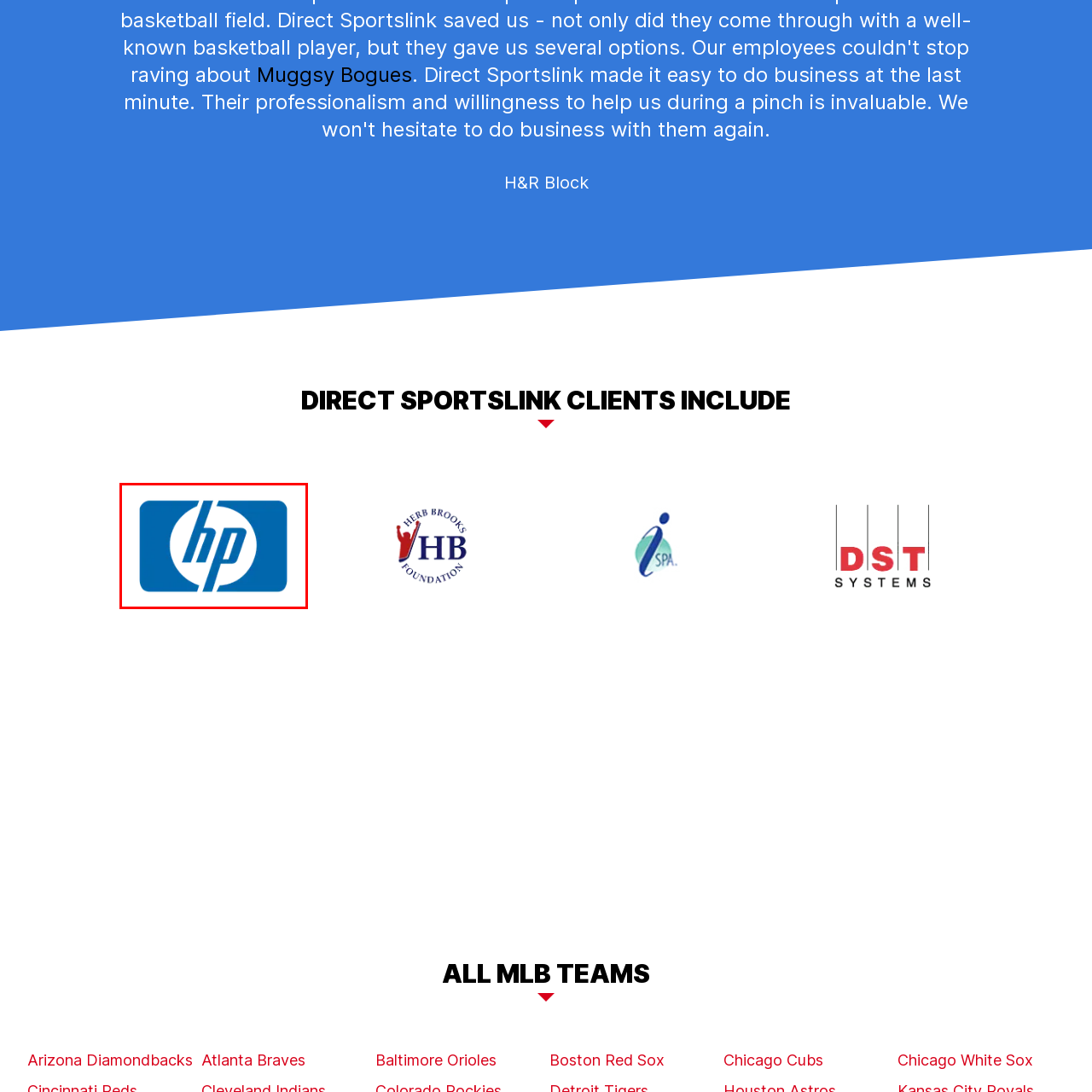Provide a comprehensive description of the image highlighted within the red bounding box.

The image prominently features the logo of HP (Hewlett-Packard), a well-known technology company recognized for its innovative contributions to computing, printing, and digital imaging solutions. The logo displays a clean and modern design, characterized by the letters "hp" in a bold, stylized font set against a blue background with a circular emblem. This iconic branding represents HP's commitment to quality and innovation in technology, making it a recognizable symbol in both consumer and commercial markets. The logo's simplicity reflects the company's focus on user-friendly products and solutions.